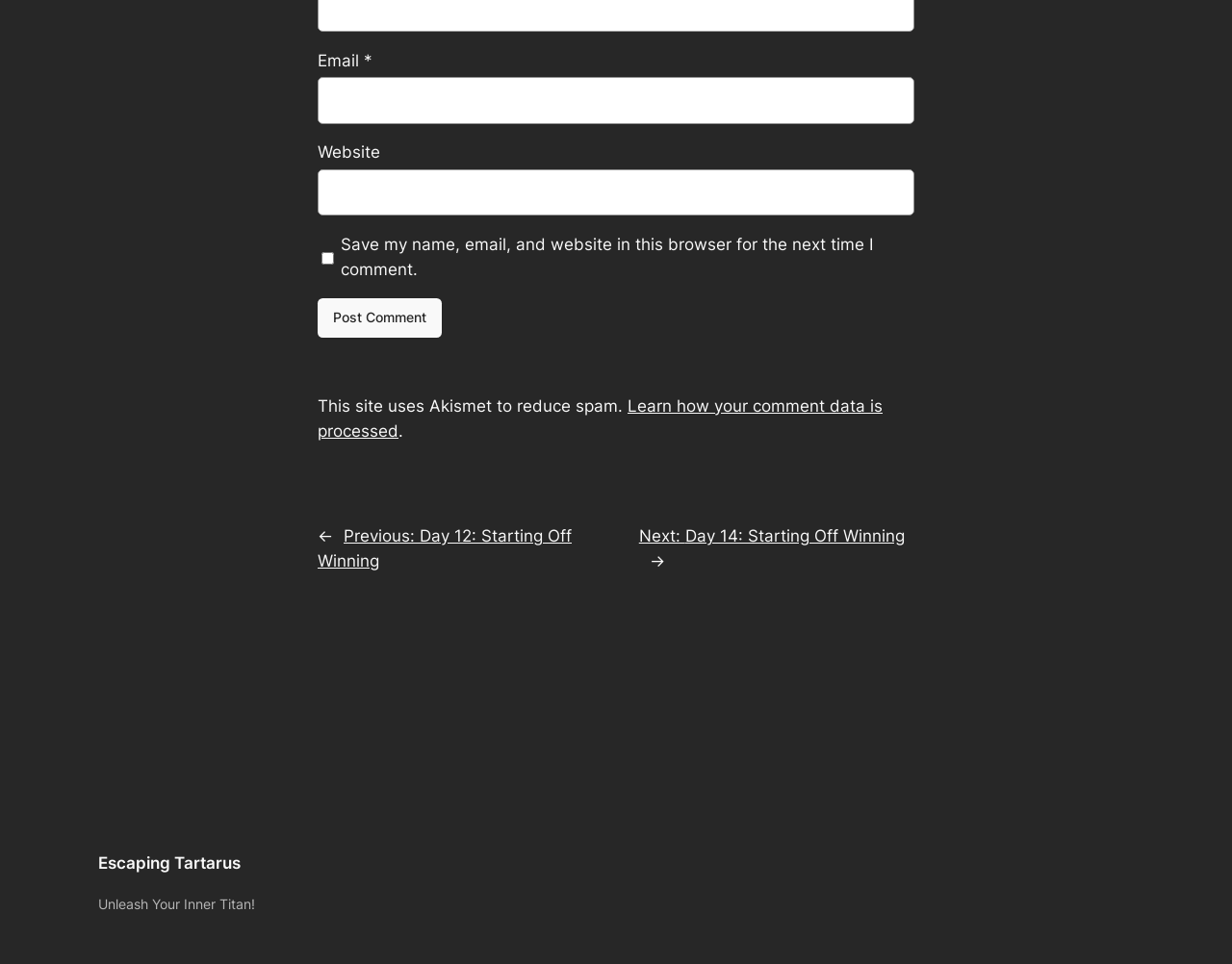Locate the bounding box for the described UI element: "Escaping Tartarus". Ensure the coordinates are four float numbers between 0 and 1, formatted as [left, top, right, bottom].

[0.08, 0.885, 0.196, 0.905]